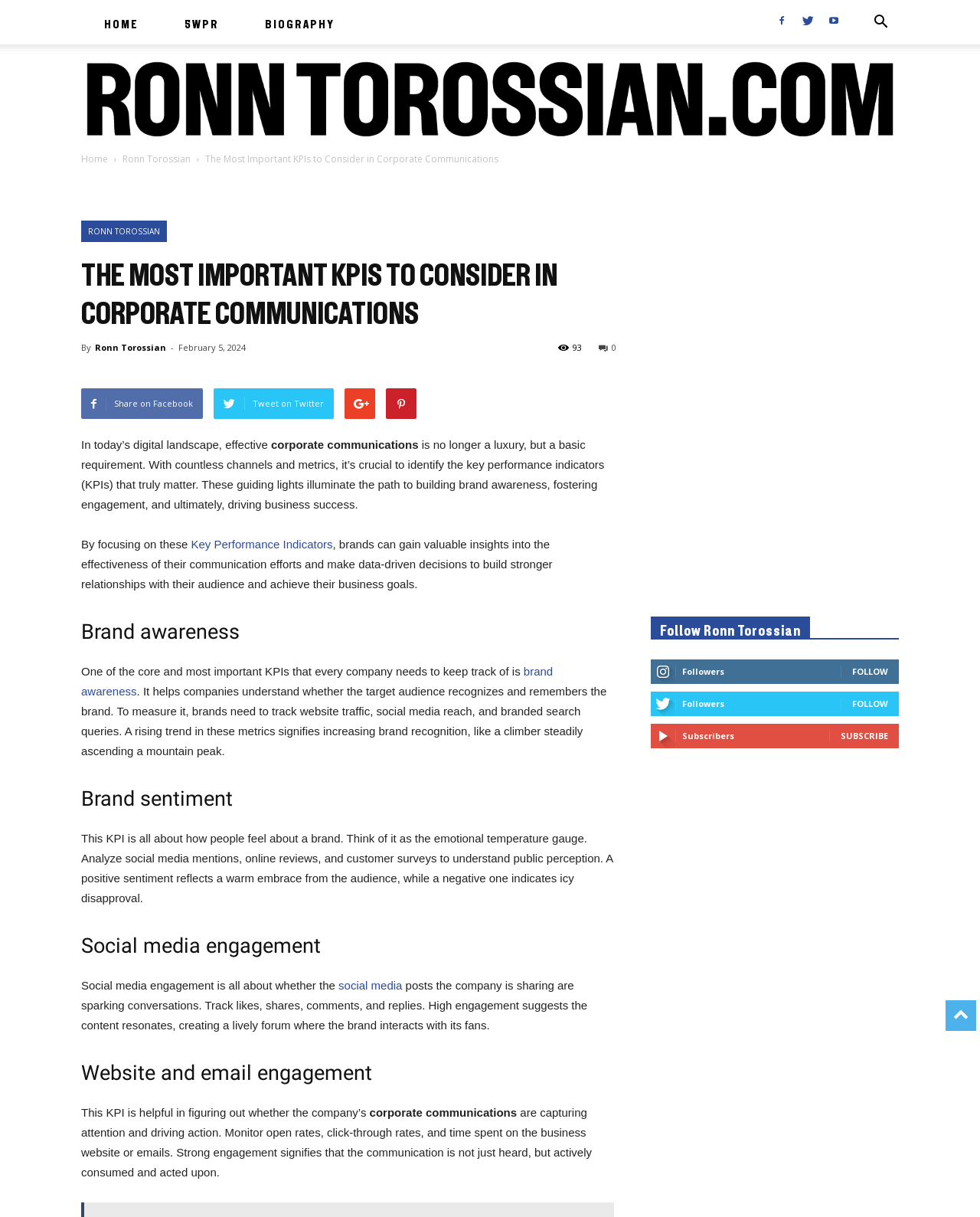What is the date of the article?
Please provide a comprehensive answer based on the visual information in the image.

The date of the article can be found by looking at the timestamp located below the title. The timestamp says 'February 5, 2024', indicating that the article was published on this date.